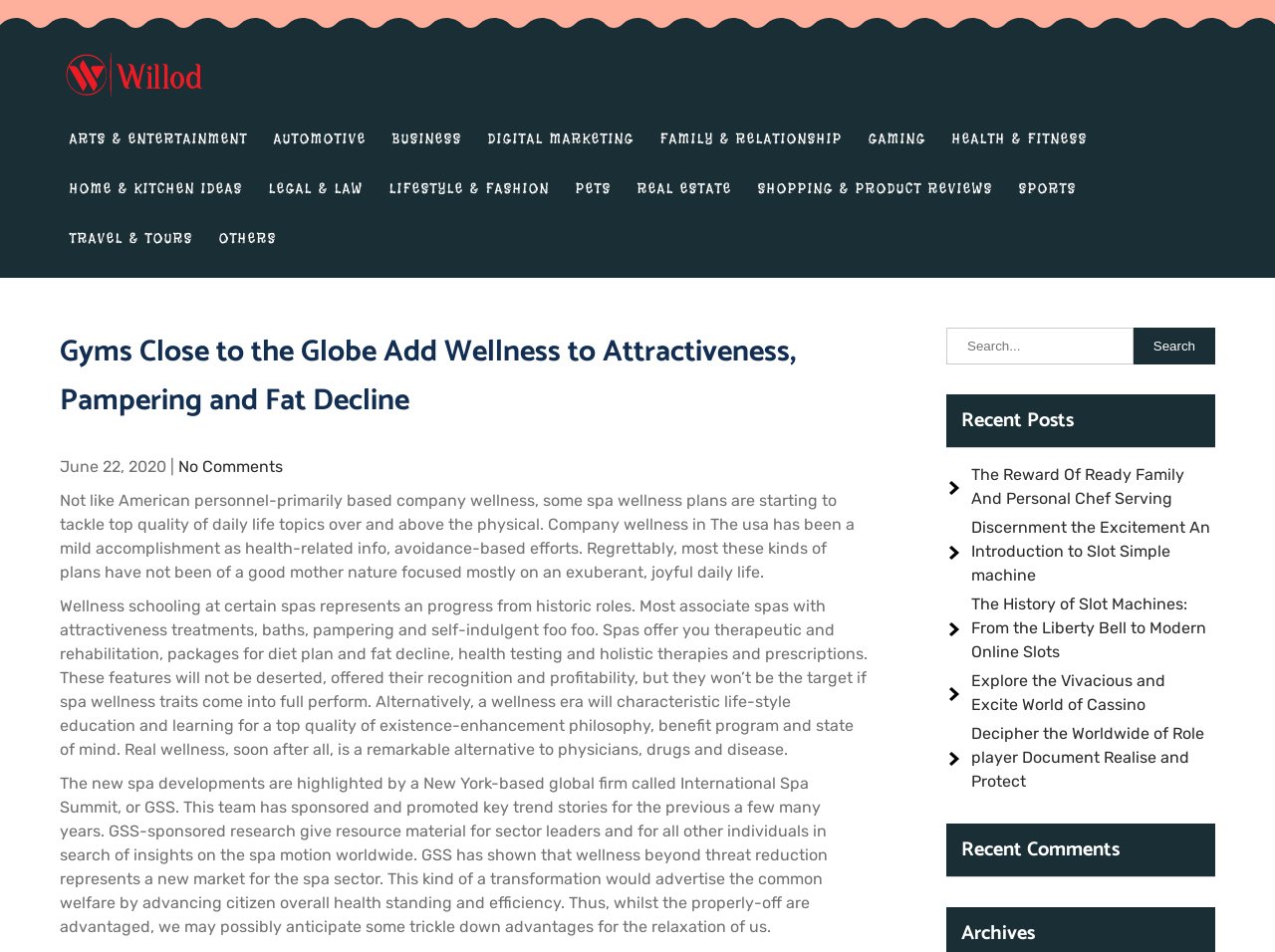What is the purpose of the search box on the webpage?
Based on the image, respond with a single word or phrase.

To search the website